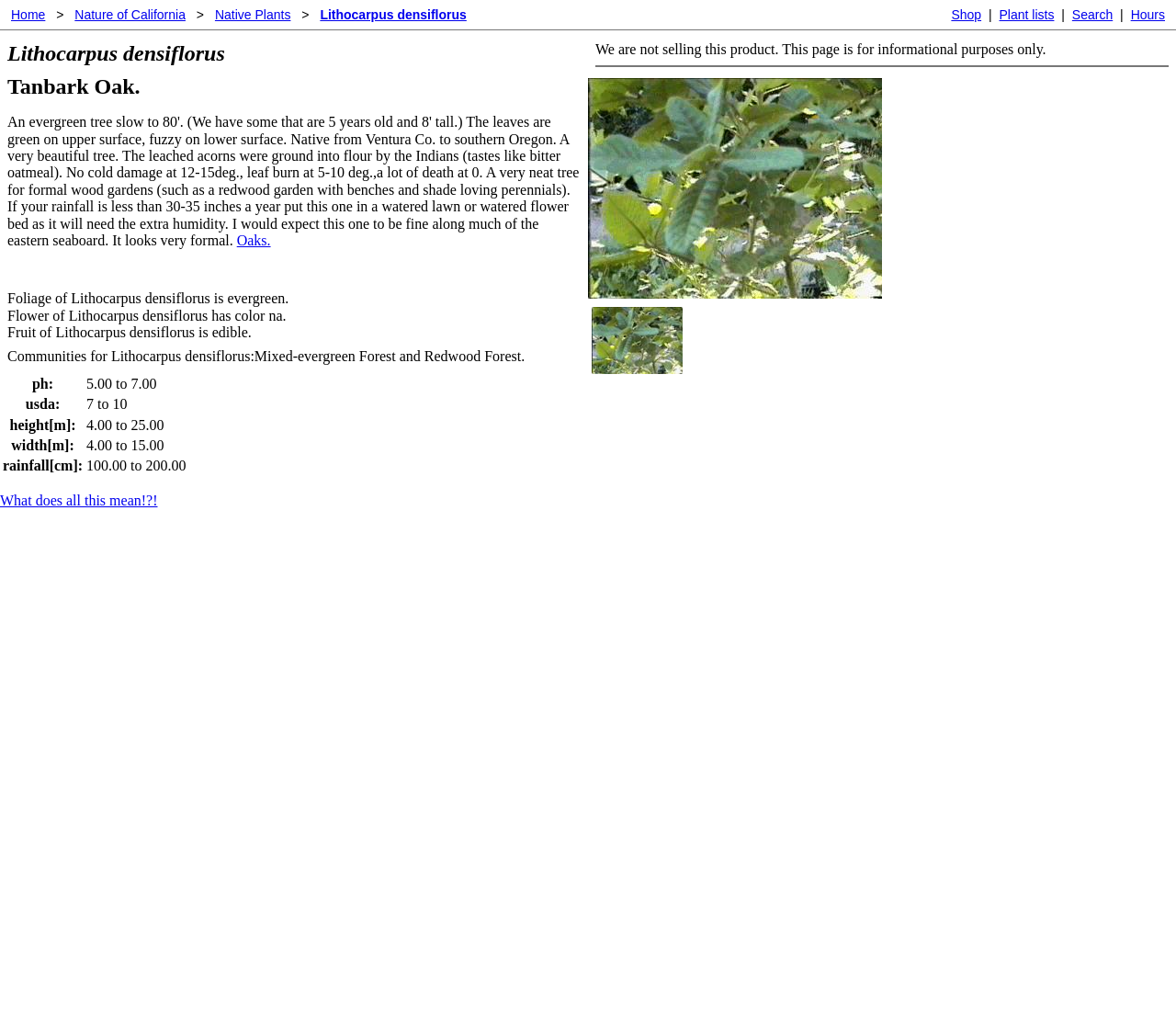Determine the bounding box coordinates for the clickable element to execute this instruction: "Explore the 'Native Plants' section". Provide the coordinates as four float numbers between 0 and 1, i.e., [left, top, right, bottom].

[0.18, 0.004, 0.25, 0.025]